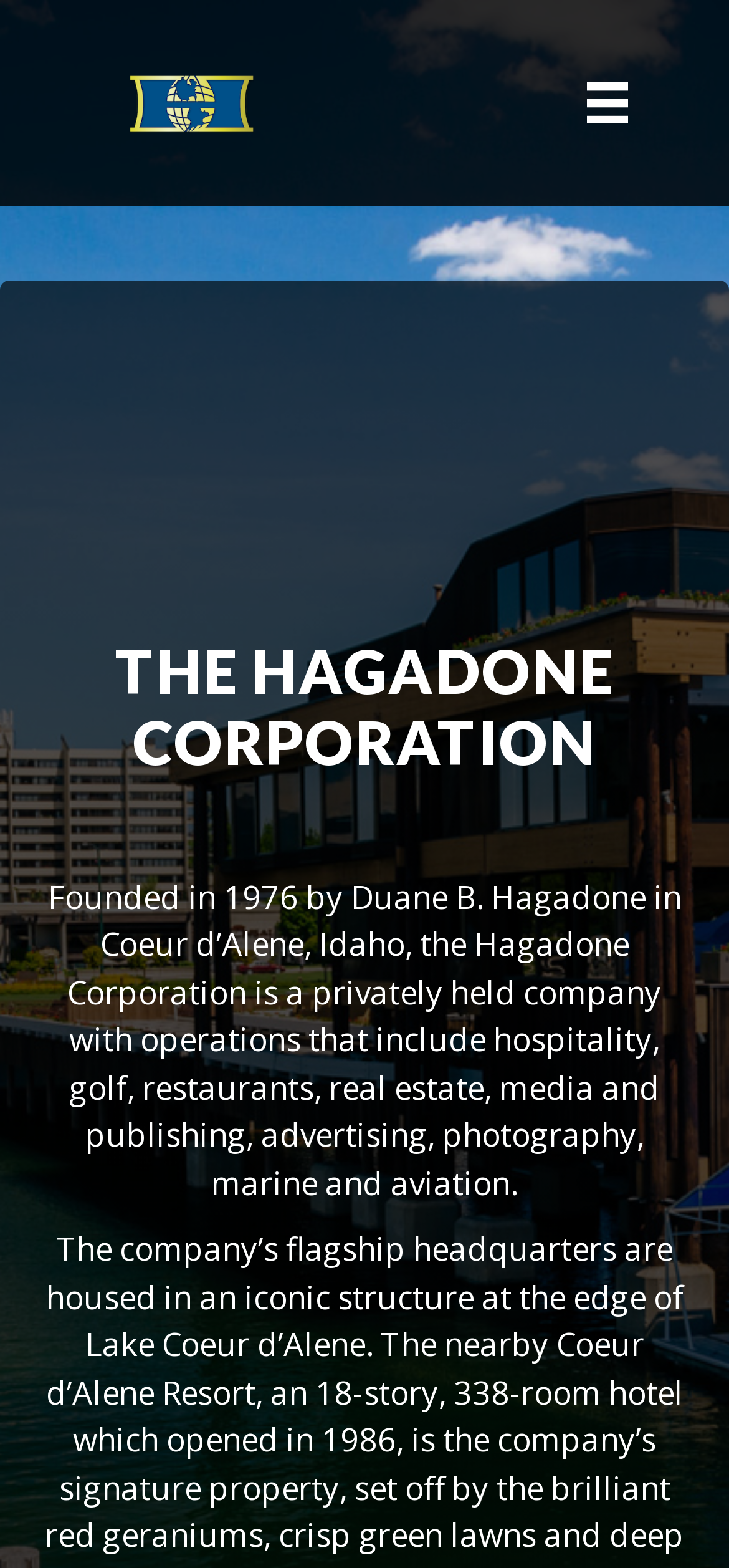Given the description of a UI element: "parent_node: HOSPITALITY aria-label="Menu"", identify the bounding box coordinates of the matching element in the webpage screenshot.

[0.768, 0.036, 0.897, 0.096]